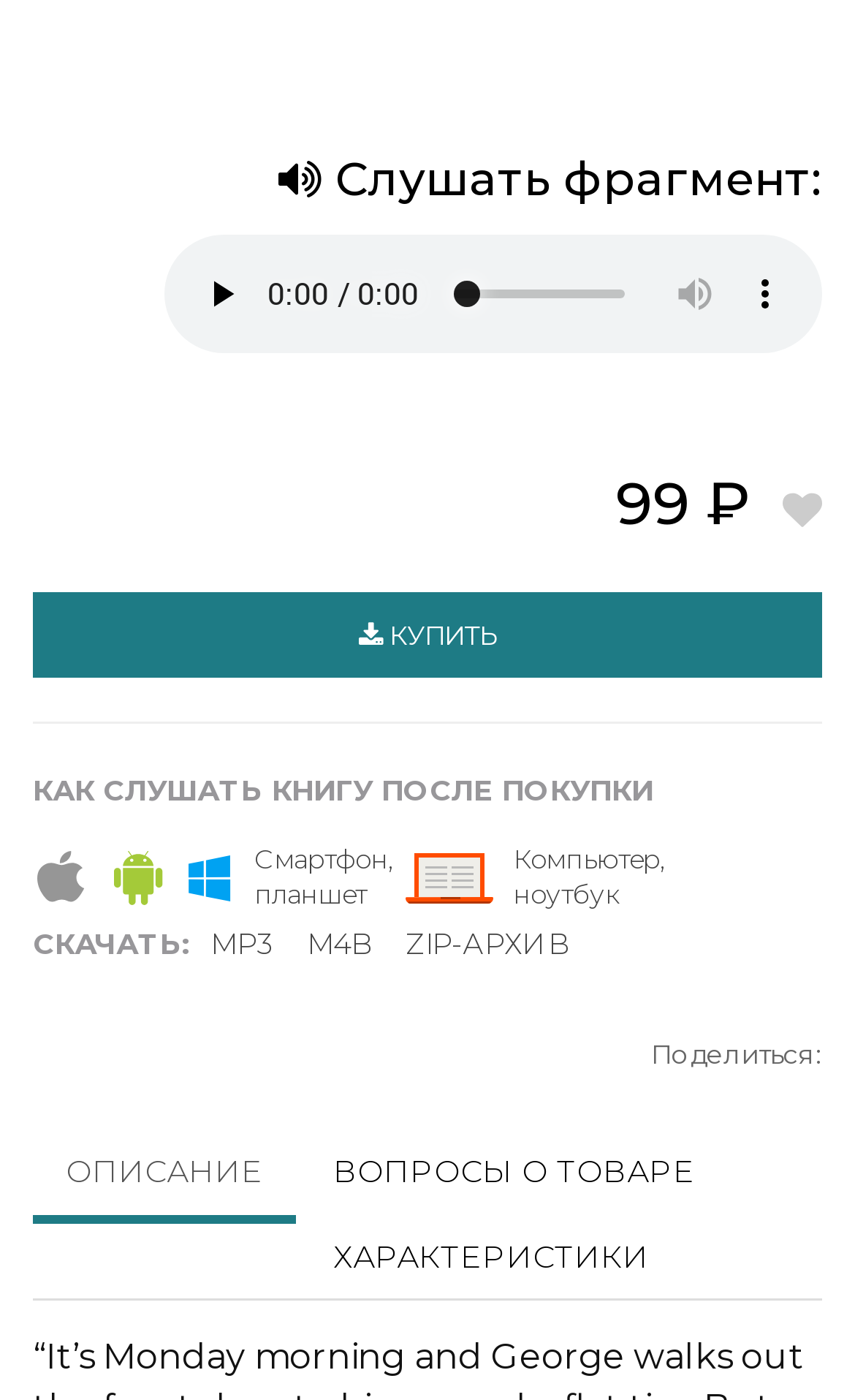Identify the bounding box of the UI element that matches this description: "Вопросы о товаре".

[0.351, 0.806, 0.851, 0.868]